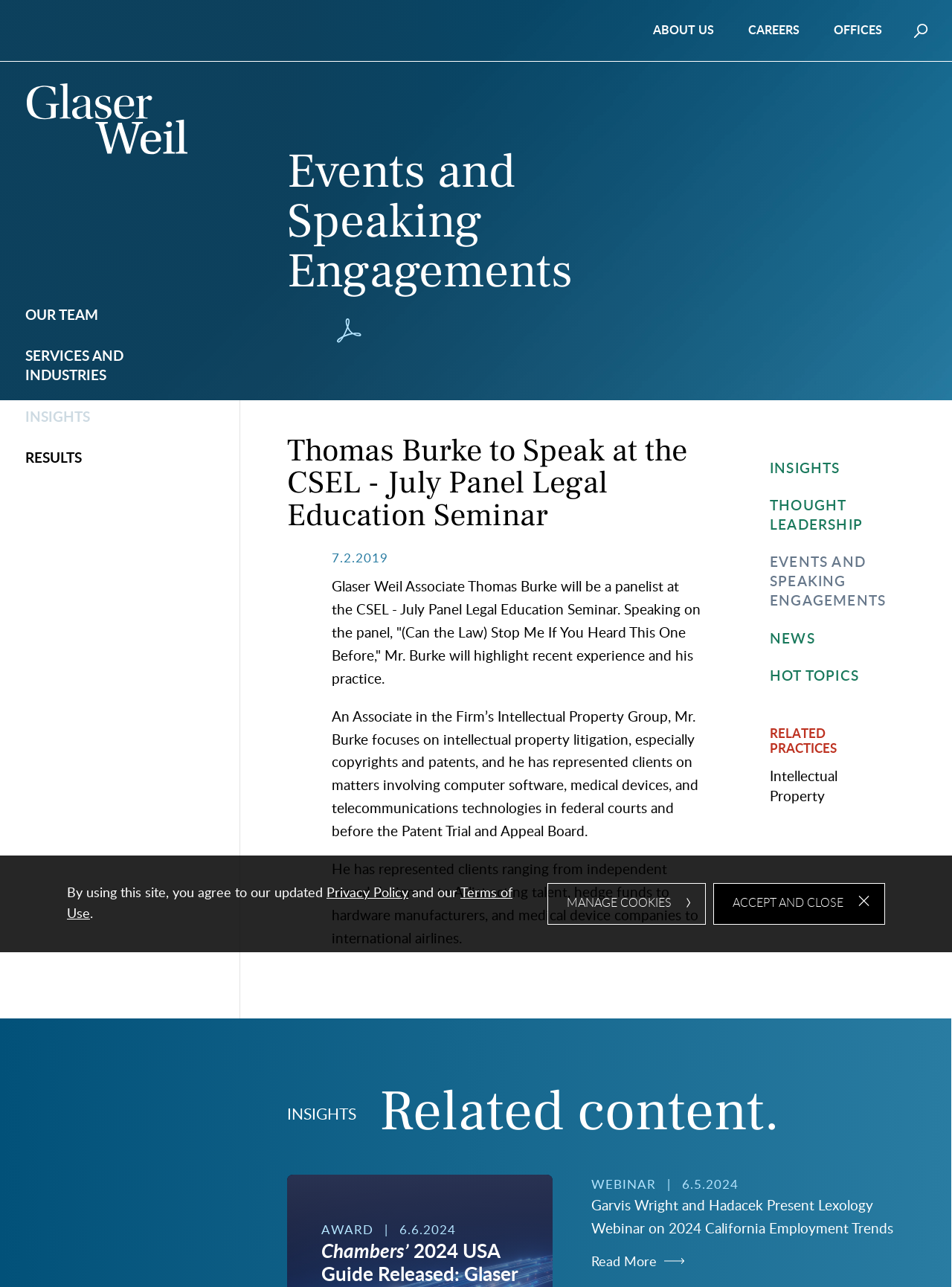Using floating point numbers between 0 and 1, provide the bounding box coordinates in the format (top-left x, top-left y, bottom-right x, bottom-right y). Locate the UI element described here: Jump to Page

[0.388, 0.003, 0.5, 0.027]